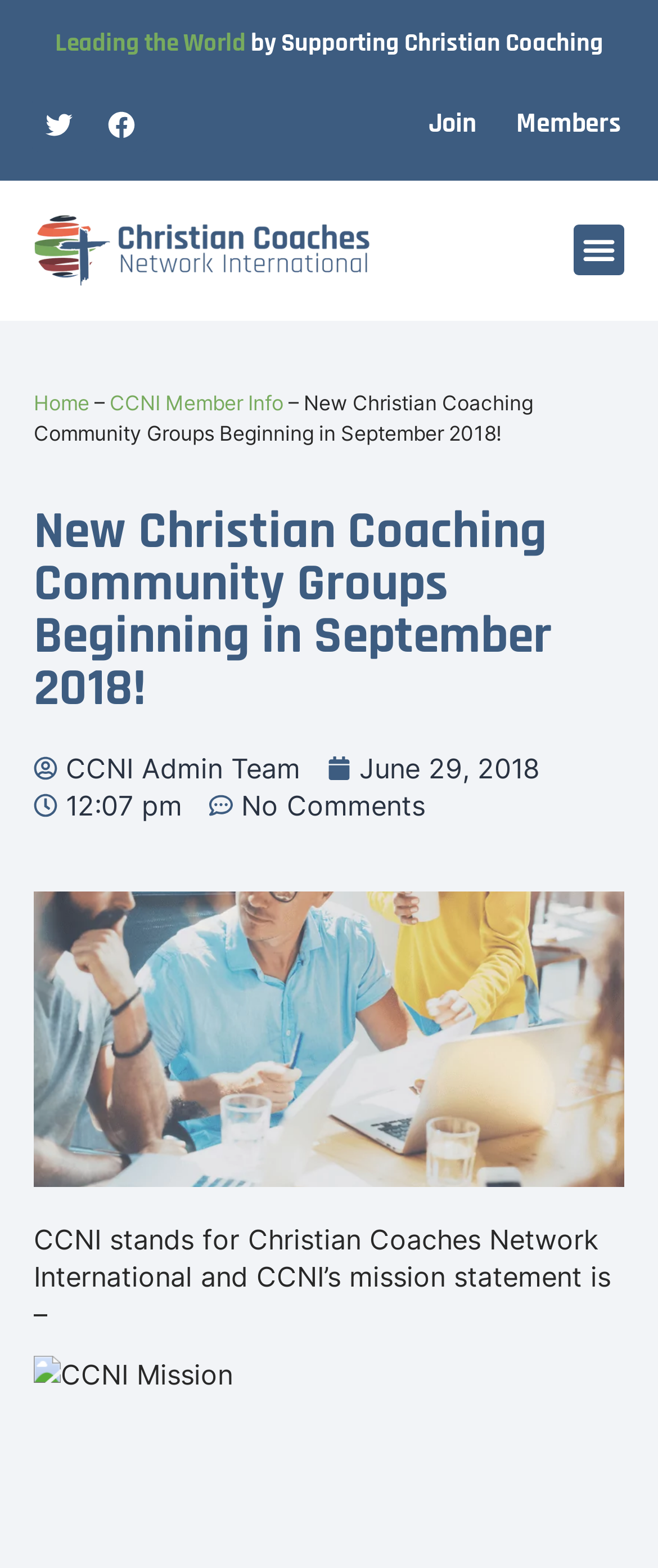From the element description CCNI Admin Team, predict the bounding box coordinates of the UI element. The coordinates must be specified in the format (top-left x, top-left y, bottom-right x, bottom-right y) and should be within the 0 to 1 range.

[0.051, 0.478, 0.456, 0.502]